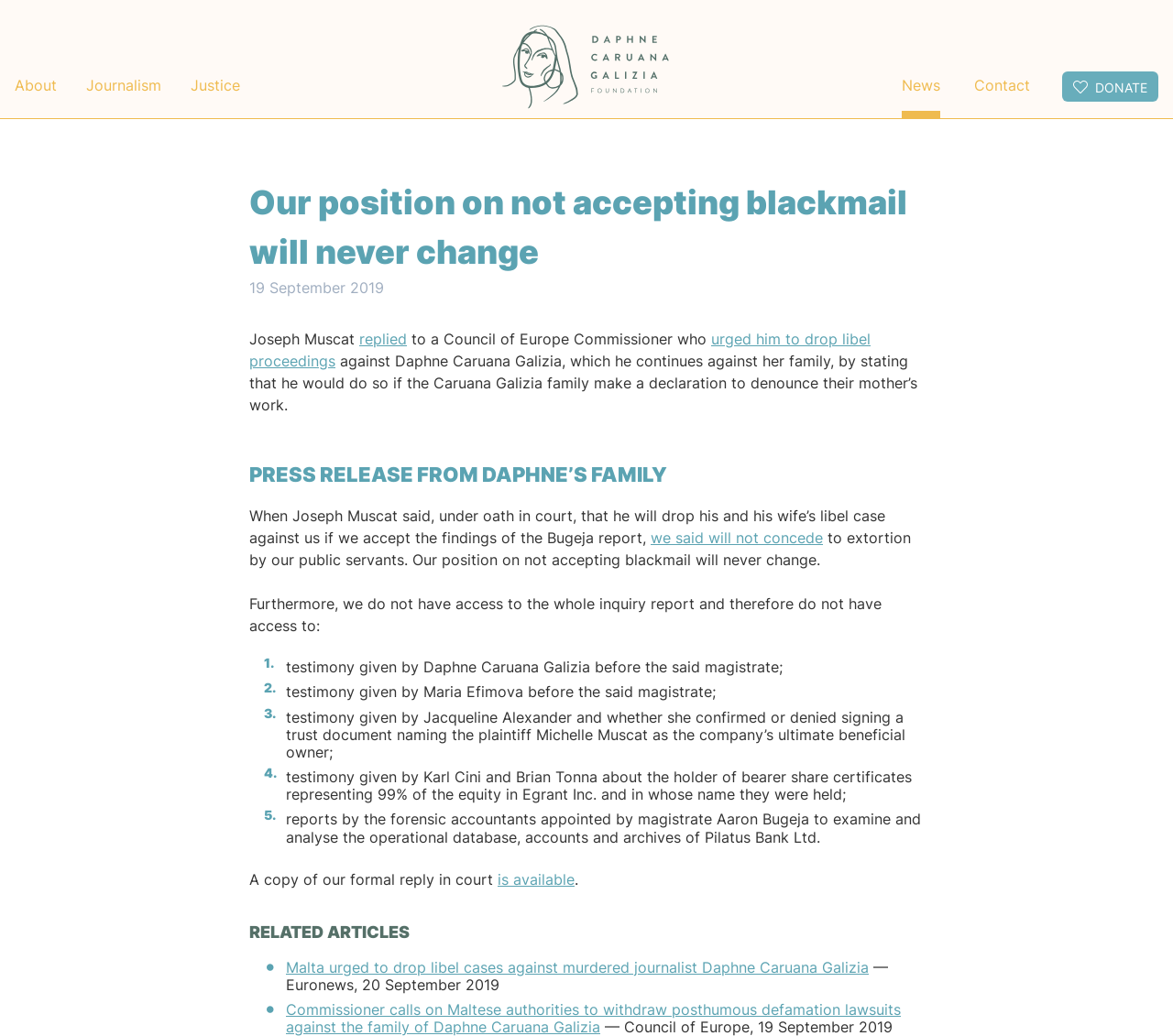Find the bounding box coordinates of the element you need to click on to perform this action: 'Click on the 'replied' link'. The coordinates should be represented by four float values between 0 and 1, in the format [left, top, right, bottom].

[0.306, 0.318, 0.347, 0.336]